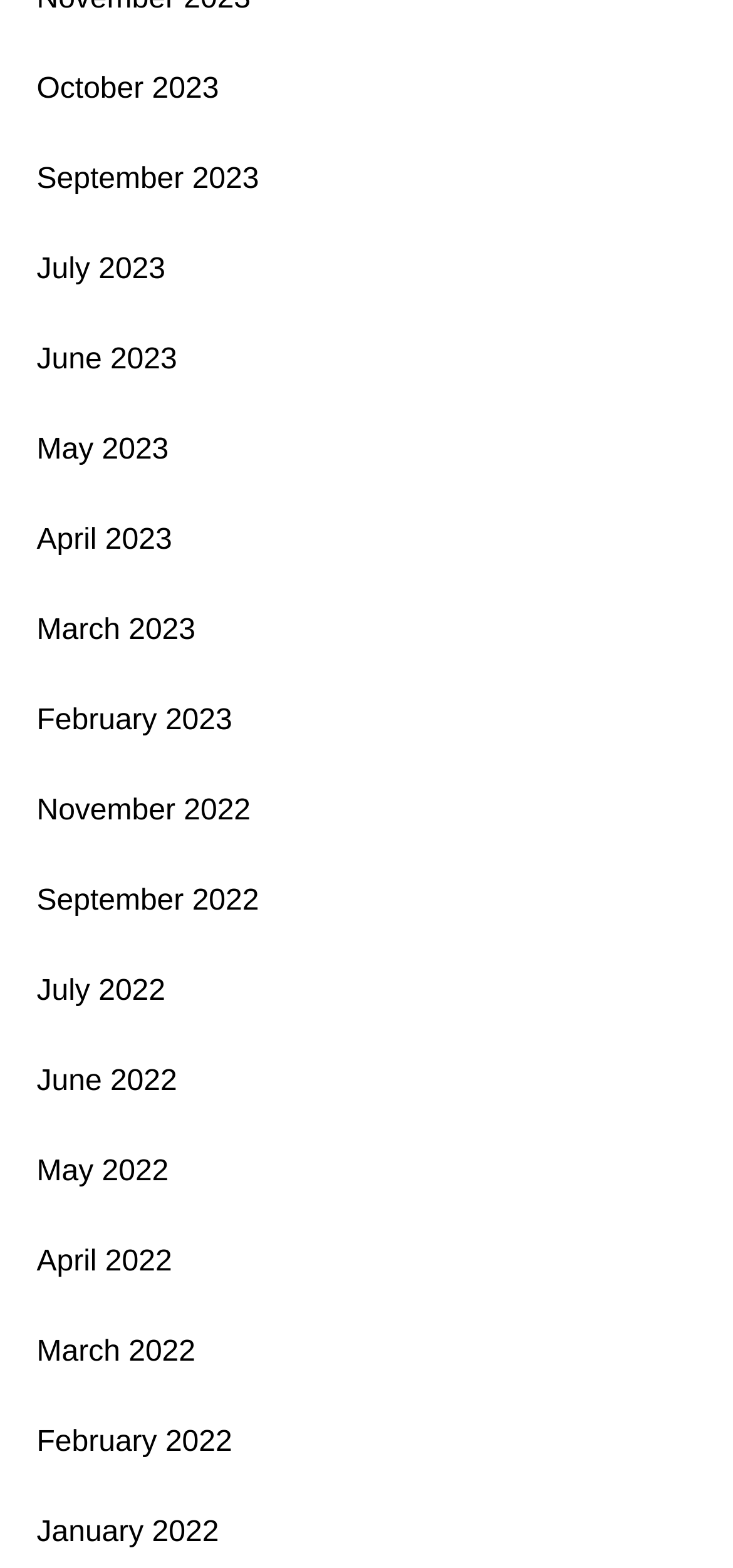What is the latest month listed?
Provide an in-depth and detailed answer to the question.

I looked at the list of links and found that the first link, which is at the top of the list, is 'October 2023', indicating that it is the latest month listed.